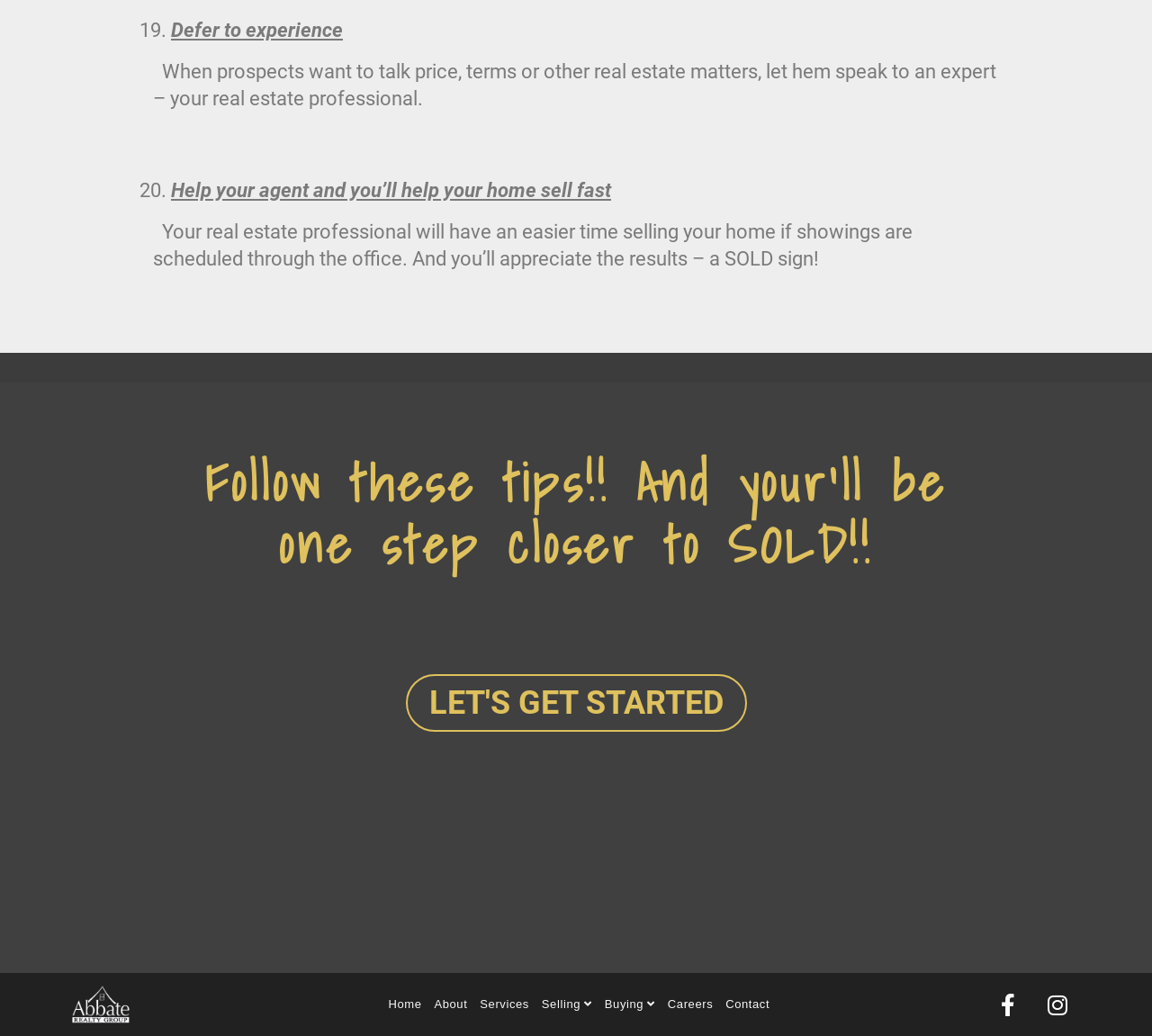Kindly provide the bounding box coordinates of the section you need to click on to fulfill the given instruction: "View 'Selling' services".

[0.466, 0.957, 0.518, 0.983]